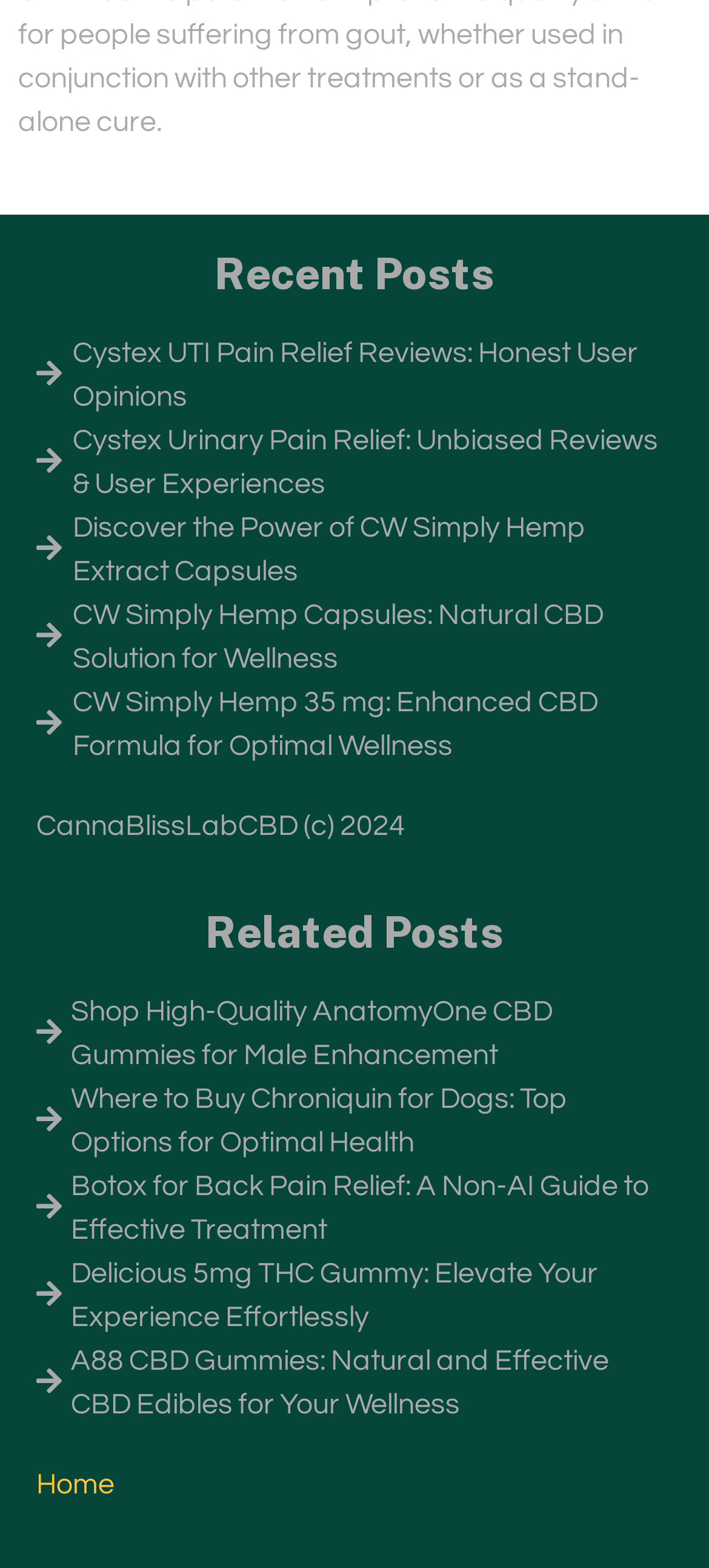Please determine the bounding box coordinates of the area that needs to be clicked to complete this task: 'go to home page'. The coordinates must be four float numbers between 0 and 1, formatted as [left, top, right, bottom].

[0.051, 0.937, 0.162, 0.956]